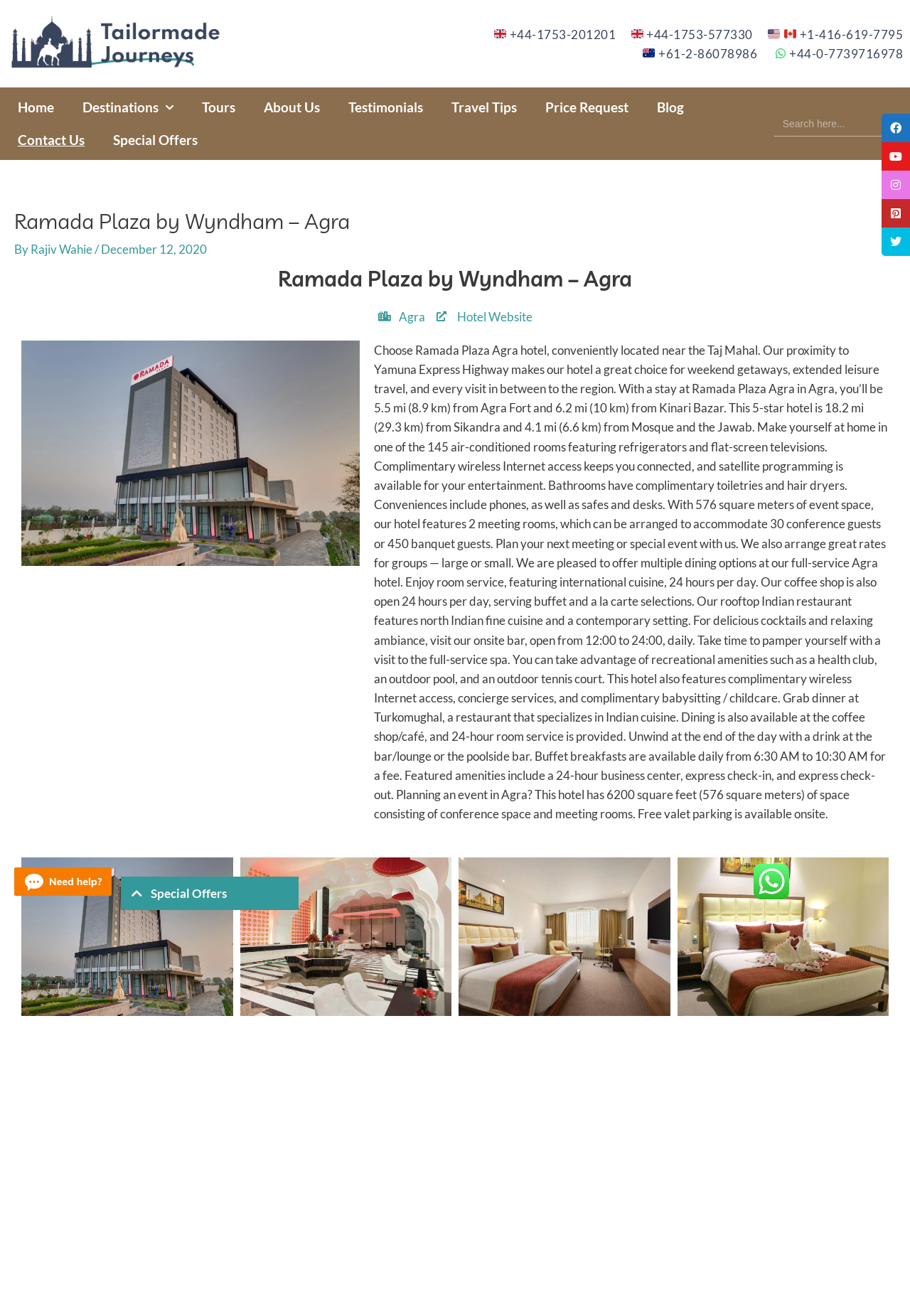How many meeting rooms are there in the hotel?
Provide a detailed and well-explained answer to the question.

I found the information about the meeting rooms in the paragraph that describes the hotel's event space. It says 'our hotel features 2 meeting rooms, which can be arranged to accommodate 30 conference guests or 450 banquet guests'.